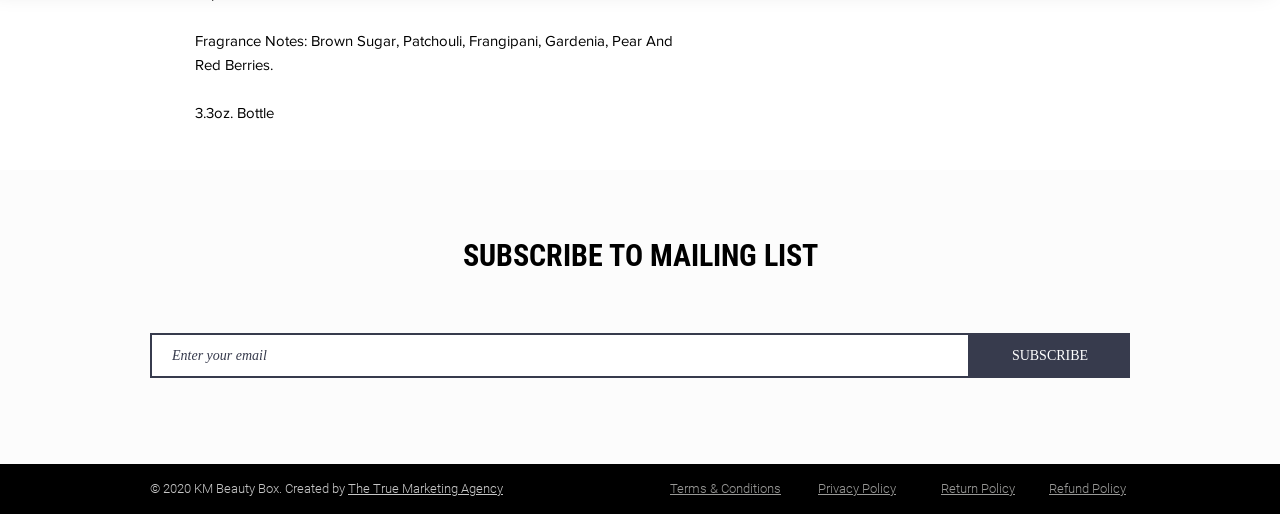Is the product review tab selected?
Refer to the image and provide a one-word or short phrase answer.

Yes